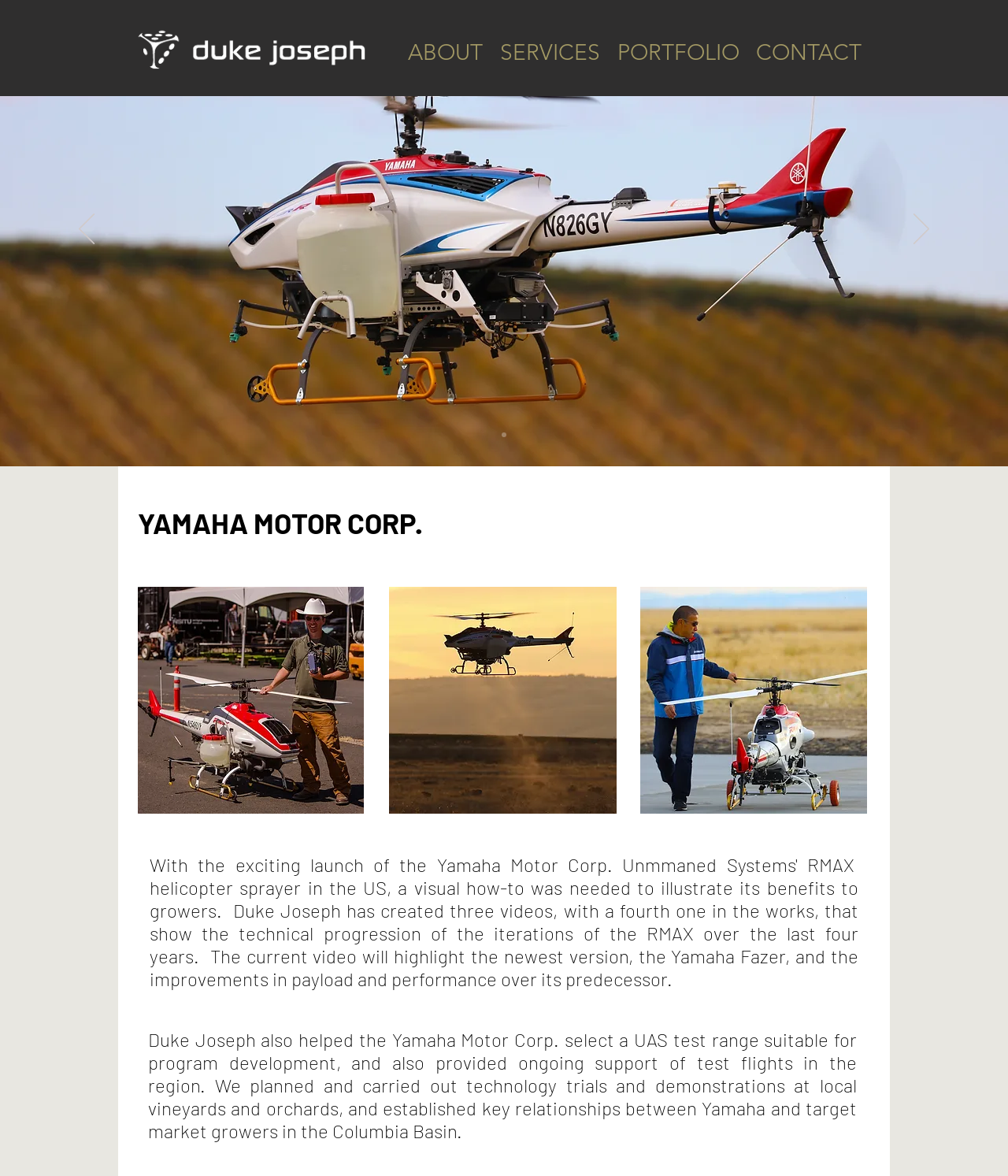Use a single word or phrase to answer this question: 
What is the event where Yamaha RMAX was showcased?

Drone Rodeo